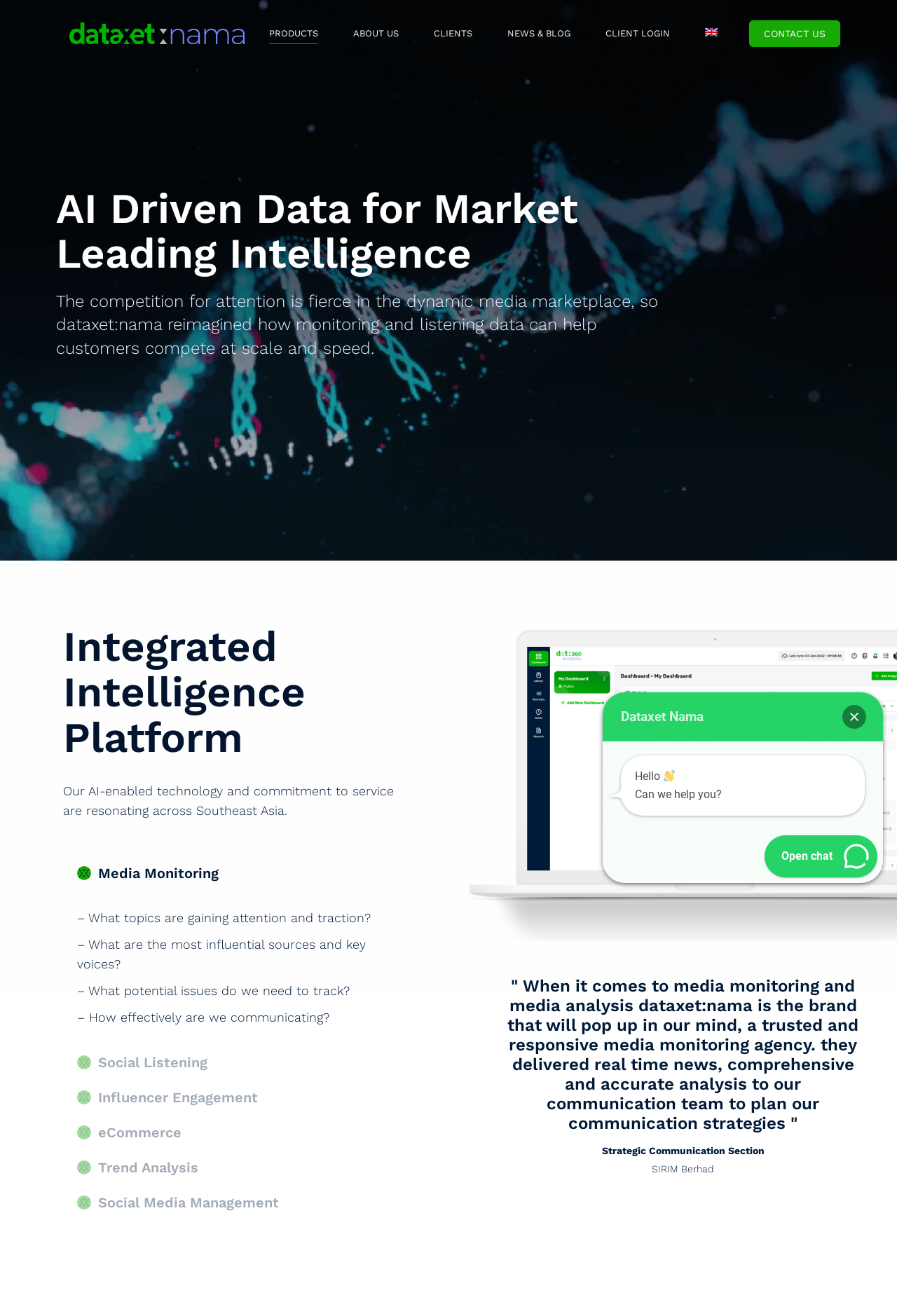Specify the bounding box coordinates of the area to click in order to follow the given instruction: "Click the Media Monitoring button."

[0.07, 0.65, 0.461, 0.677]